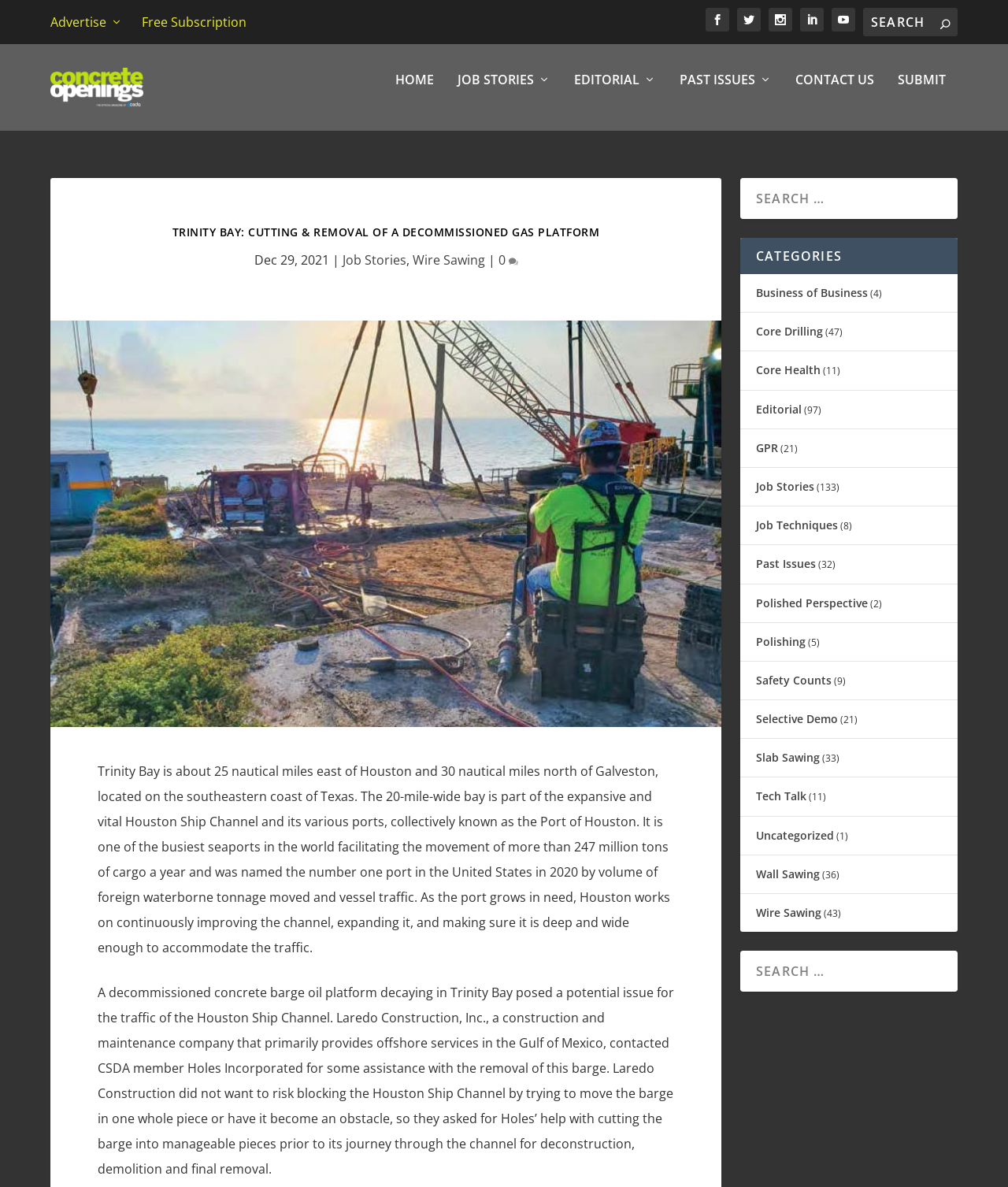Please specify the coordinates of the bounding box for the element that should be clicked to carry out this instruction: "View recent job stories". The coordinates must be four float numbers between 0 and 1, formatted as [left, top, right, bottom].

[0.66, 0.149, 0.919, 0.158]